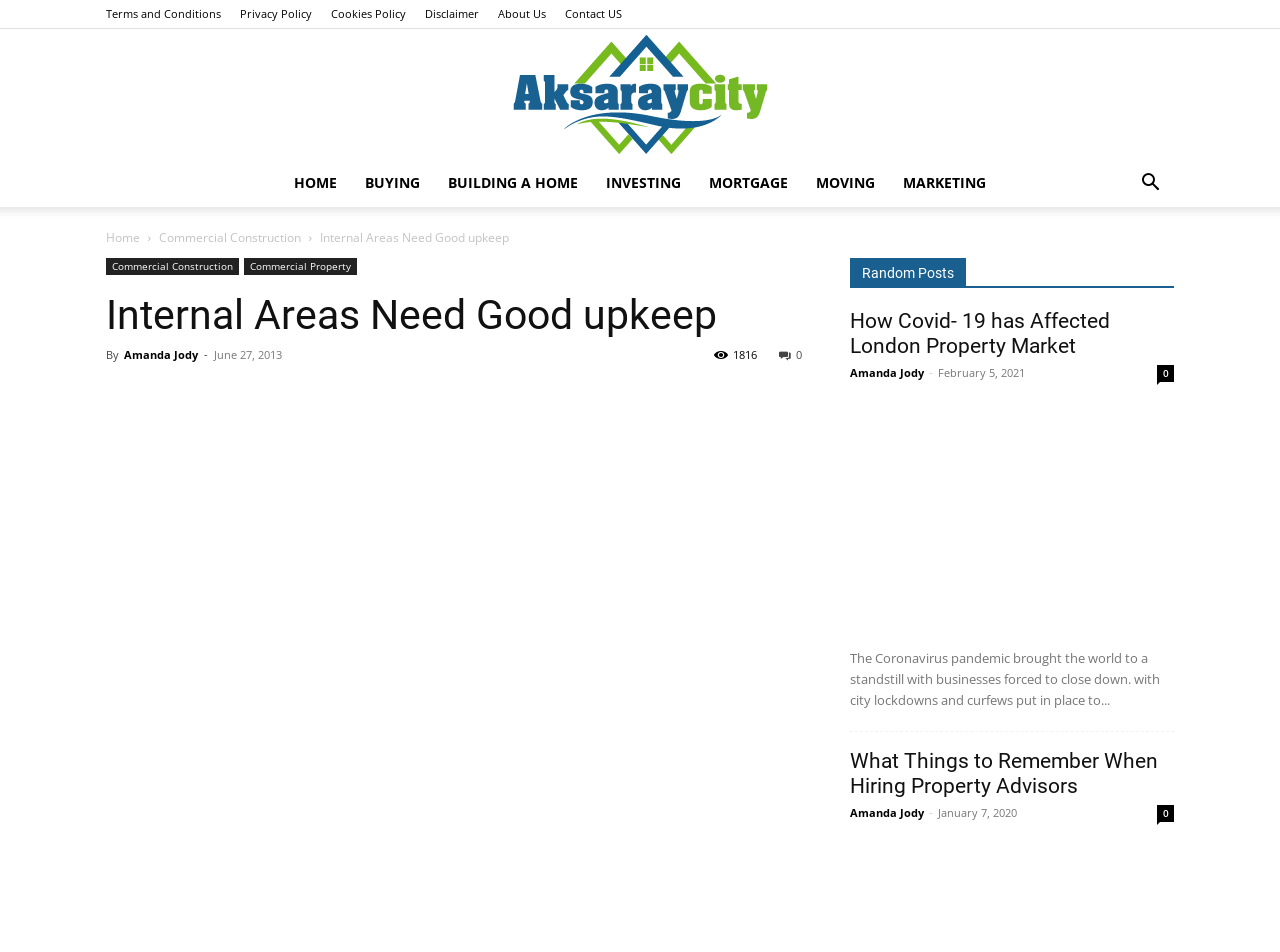Determine the bounding box coordinates of the element that should be clicked to execute the following command: "Click on the 'Commercial Construction' link".

[0.124, 0.241, 0.235, 0.258]